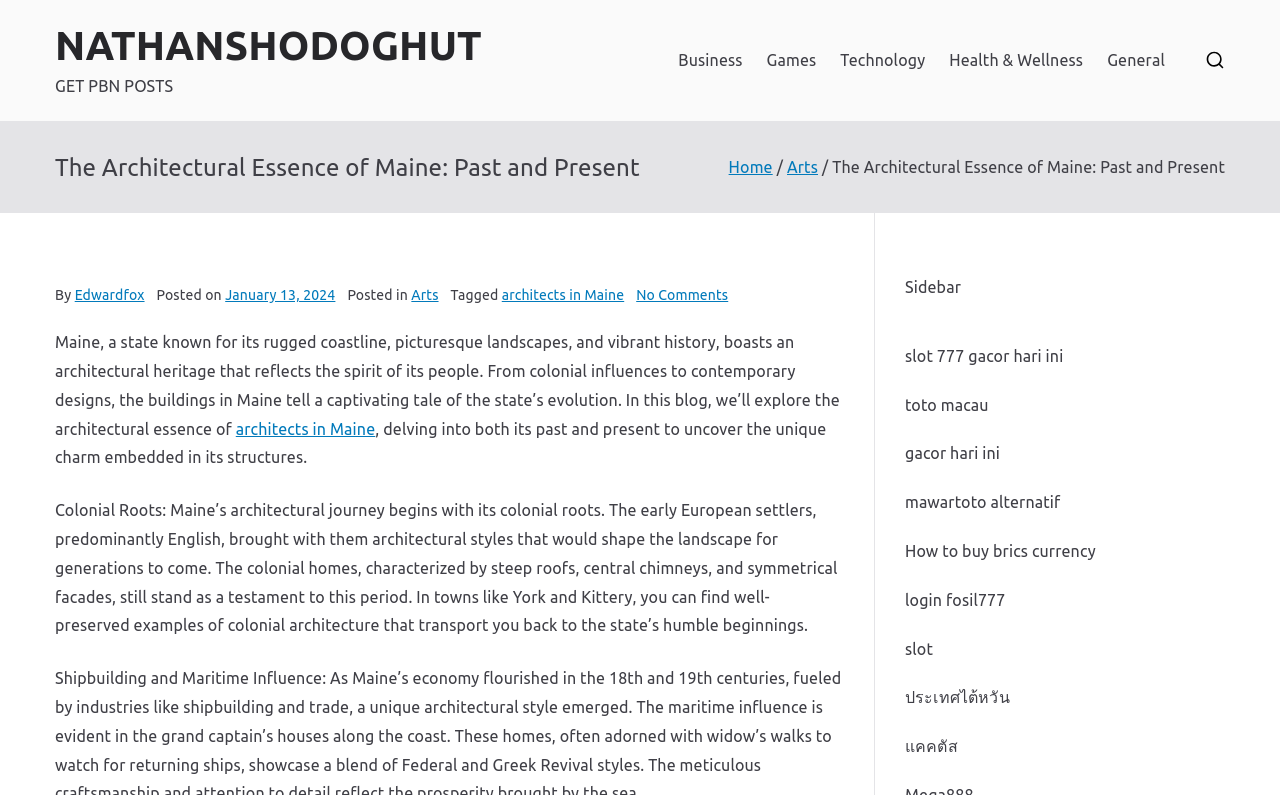Identify the bounding box coordinates for the UI element described as: "mawartoto alternatif".

[0.707, 0.62, 0.828, 0.643]